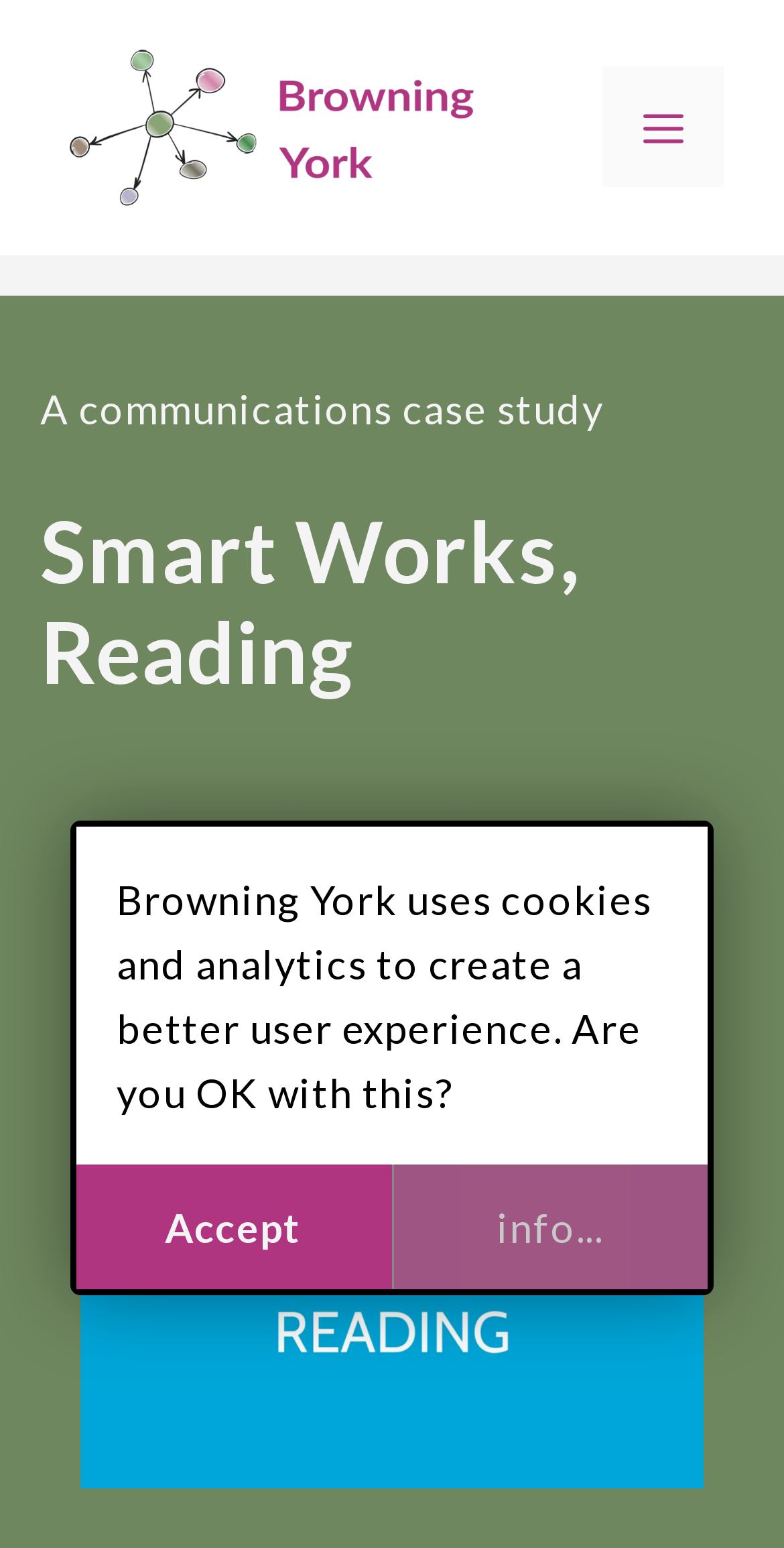Convey a detailed summary of the webpage, mentioning all key elements.

The webpage is about a case study on Smart Works Reading, a charity that used the "Write Your Own Comms Strategy" service from Browning York. 

At the top of the page, there is a banner that spans the entire width, containing a link to Browning York, accompanied by an image of the same name. To the right of the banner, there is a mobile toggle navigation button labeled "Menu". 

Below the banner, there is a heading that reads "Smart Works, Reading" and a static text that says "A communications case study". 

On the right side of the page, there is a figure containing an image of a teal square with the words "Smart Works Reading" in white. 

In the lower middle section of the page, there is a notification that informs users about the use of cookies and analytics by Browning York, with two buttons, "Accept" and "info...", allowing users to respond to the notification.